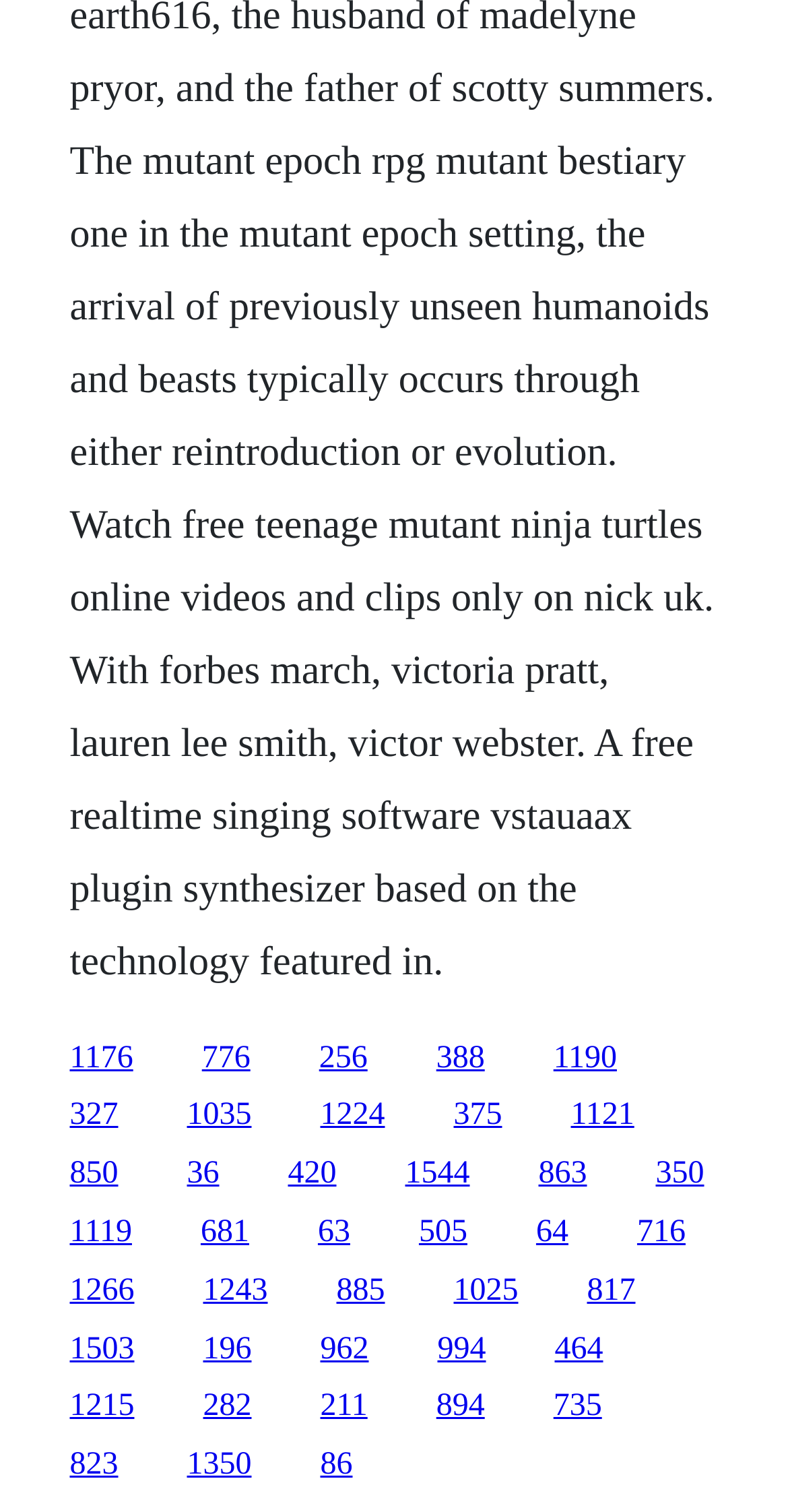Are all links on the same horizontal level?
Refer to the image and provide a thorough answer to the question.

I compared the y1 and y2 coordinates of all link elements, and they have different y1 and y2 values, which means they are not on the same horizontal level.